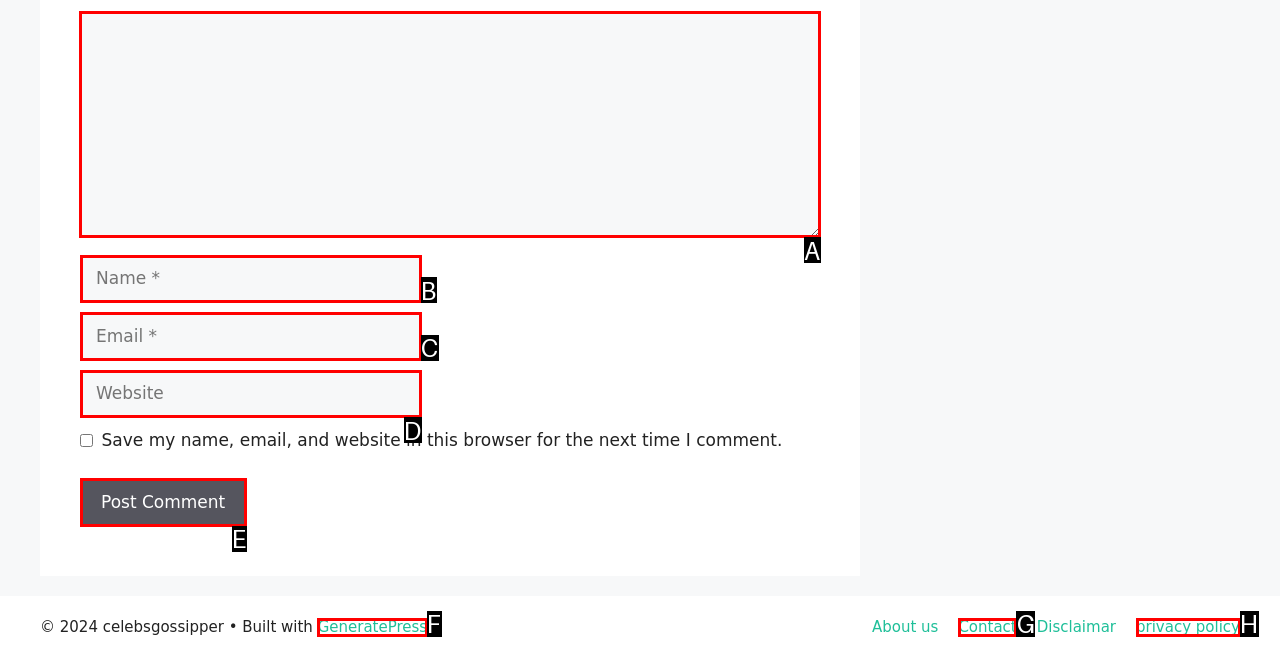Choose the letter of the option you need to click to Enter a comment. Answer with the letter only.

A